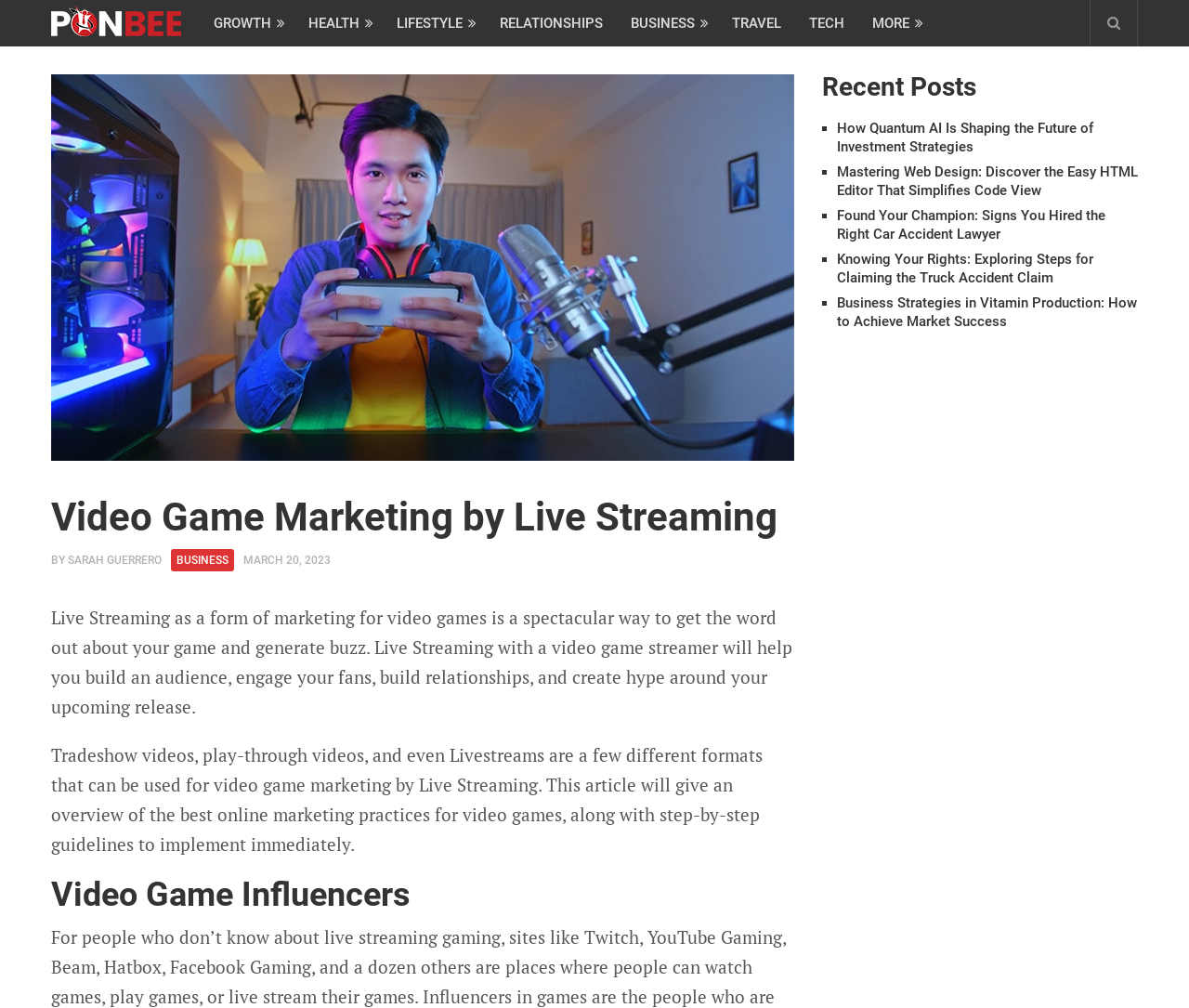Find the bounding box coordinates of the element to click in order to complete the given instruction: "View the Advertisement."

[0.691, 0.374, 0.957, 0.632]